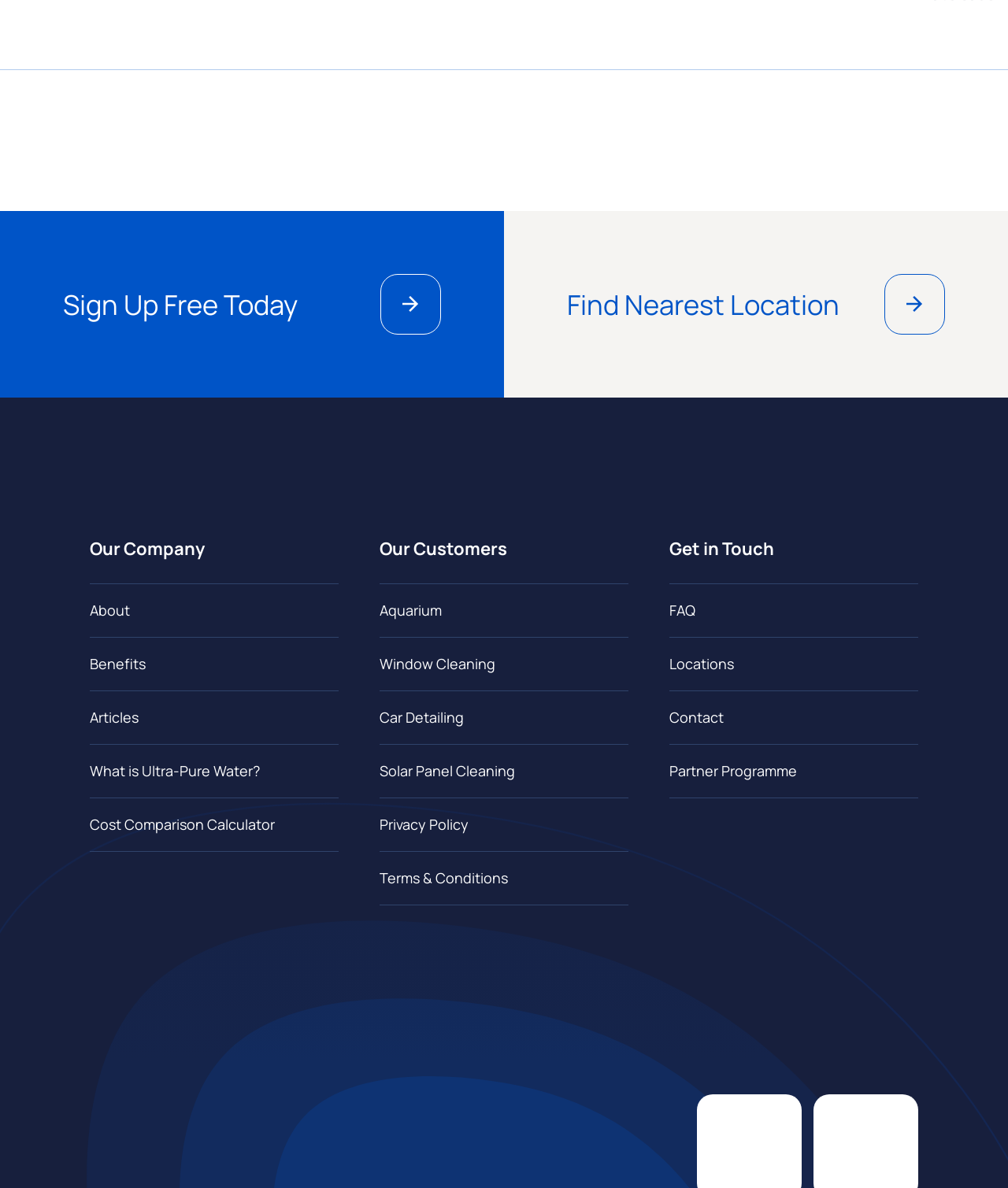Answer in one word or a short phrase: 
How can I get in touch with the company?

Click 'Contact'